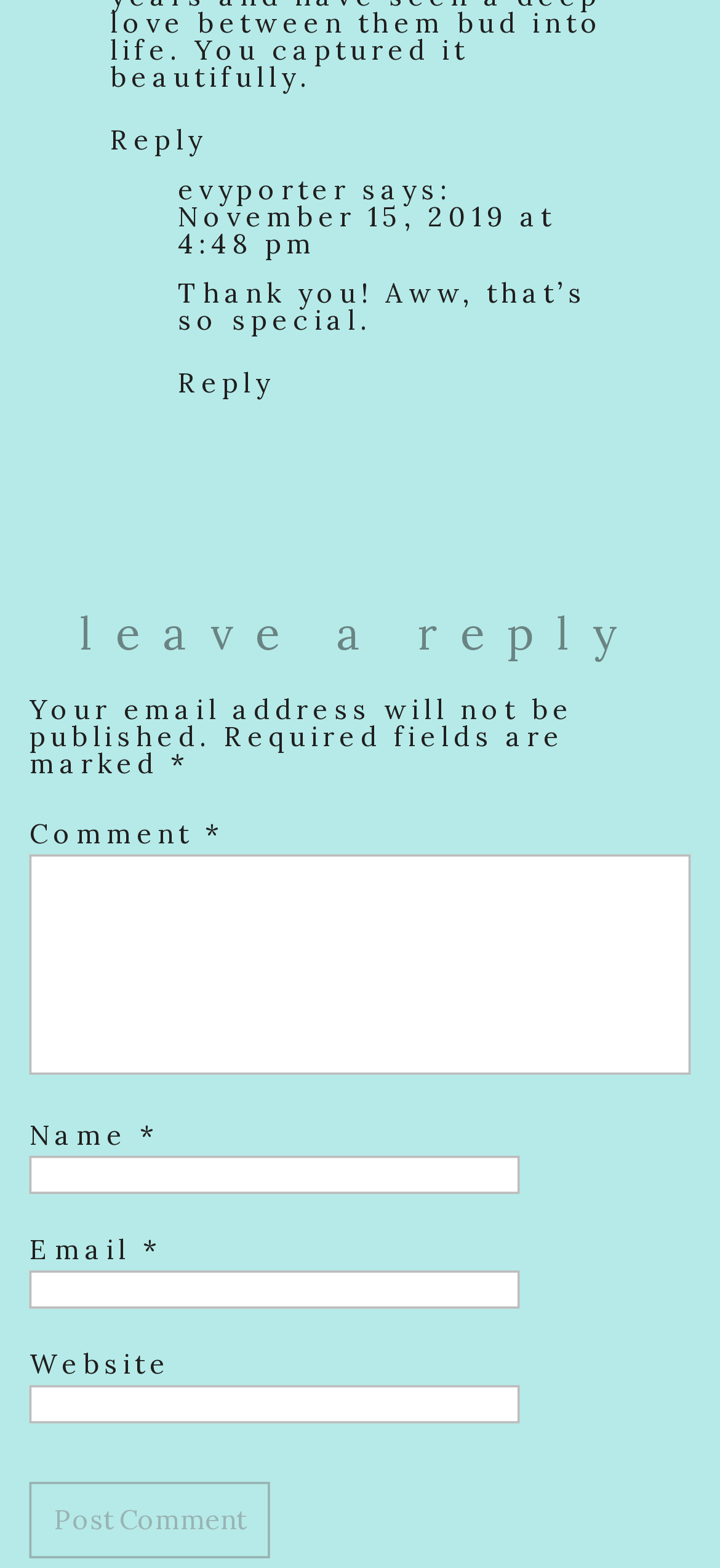Please provide the bounding box coordinate of the region that matches the element description: Next random. Coordinates should be in the format (top-left x, top-left y, bottom-right x, bottom-right y) and all values should be between 0 and 1.

None